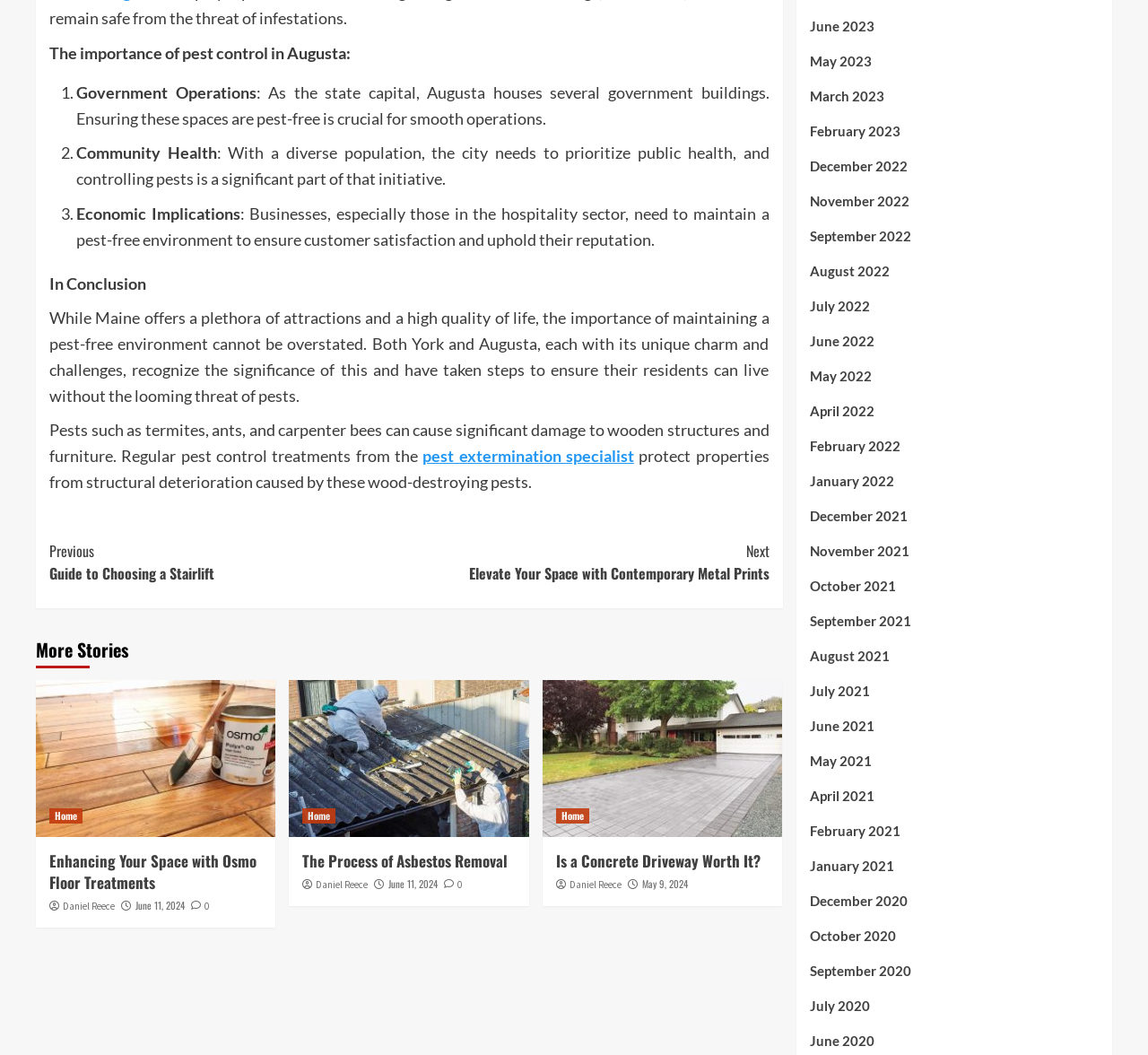What type of content is presented in the 'More Stories' section?
Based on the image, provide a one-word or brief-phrase response.

Articles or blog posts